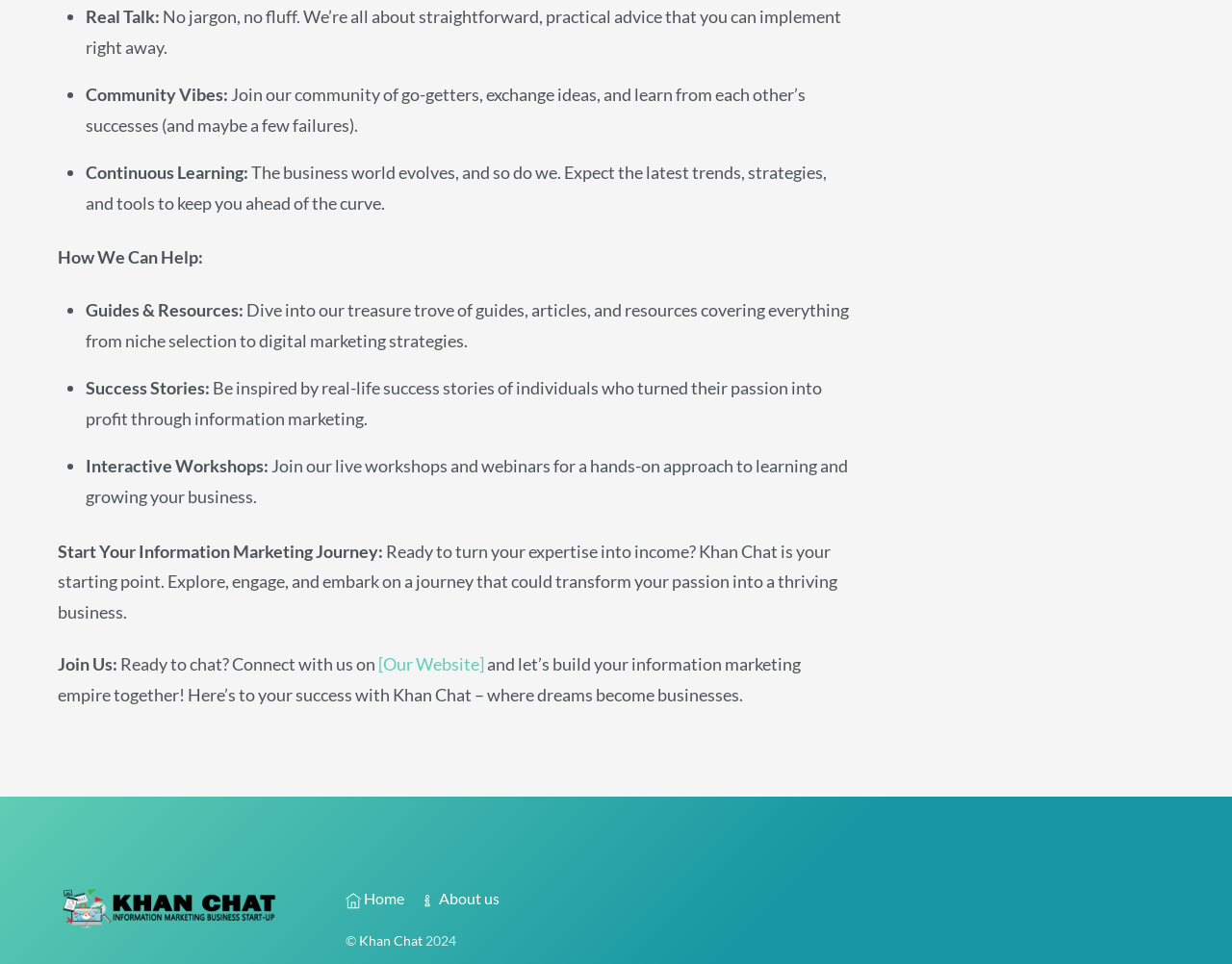Can you give a comprehensive explanation to the question given the content of the image?
What is the main theme of this website?

Based on the content of the webpage, it appears that the main theme is information marketing, as it mentions guides, resources, success stories, and interactive workshops related to this topic.